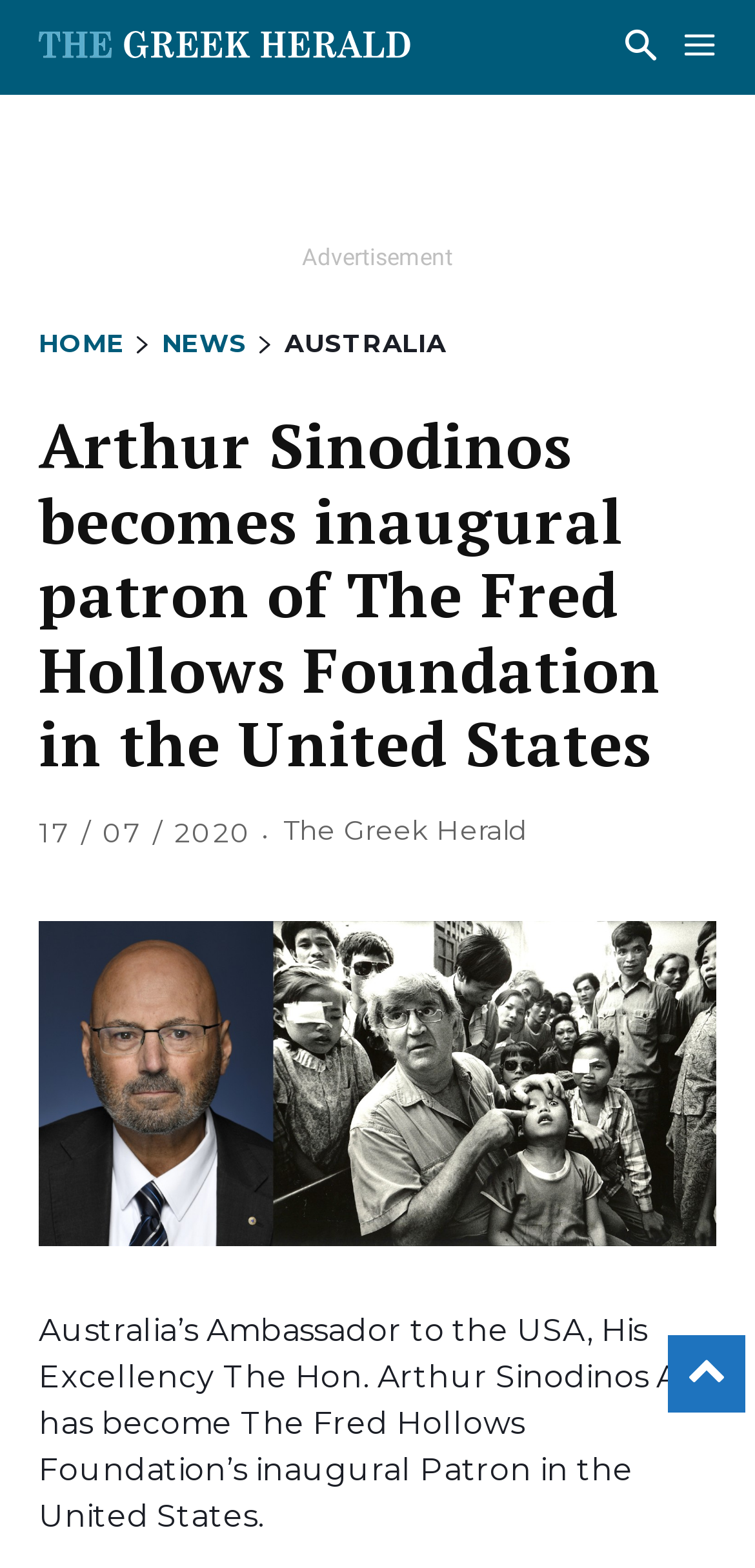Identify and provide the bounding box for the element described by: "aria-label="Advertisement" name="aswift_1" title="Advertisement"".

[0.051, 0.09, 1.0, 0.152]